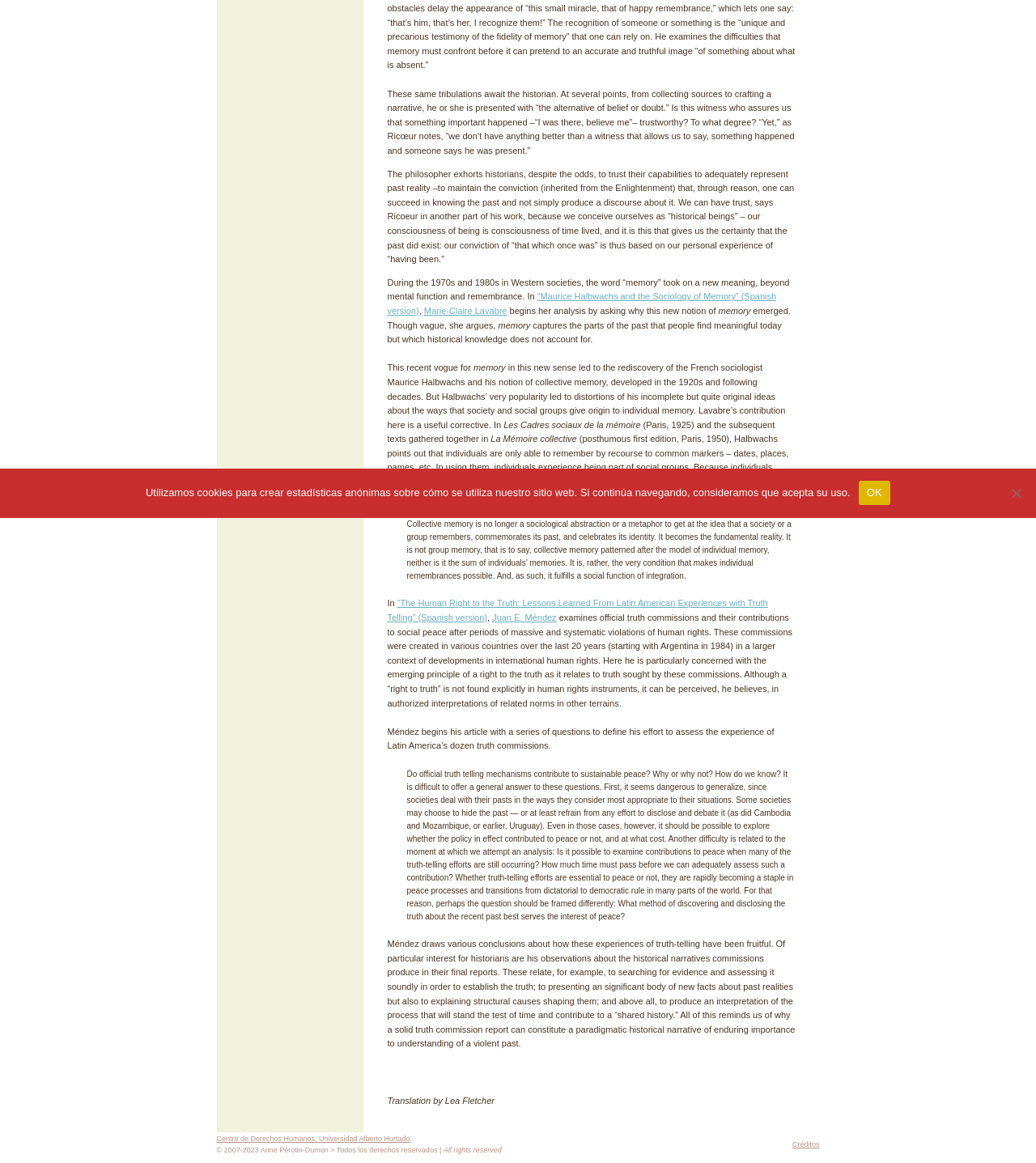Using the element description: "Marie-Claire Lavabre", determine the bounding box coordinates. The coordinates should be in the format [left, top, right, bottom], with values between 0 and 1.

[0.409, 0.263, 0.489, 0.271]